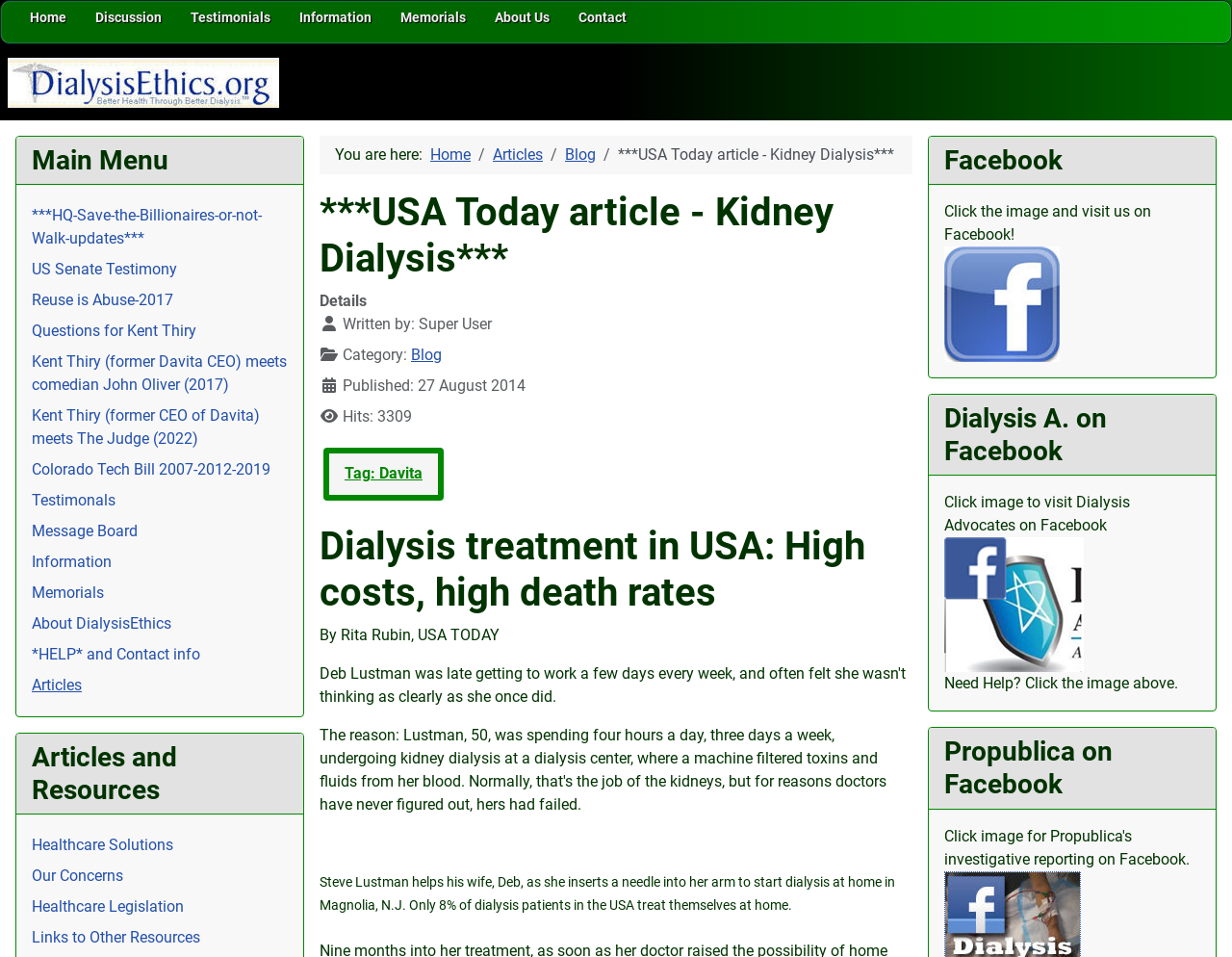Identify the bounding box coordinates of the clickable region required to complete the instruction: "Visit the DialysisEthics2.org website". The coordinates should be given as four float numbers within the range of 0 and 1, i.e., [left, top, right, bottom].

[0.006, 0.064, 0.227, 0.103]